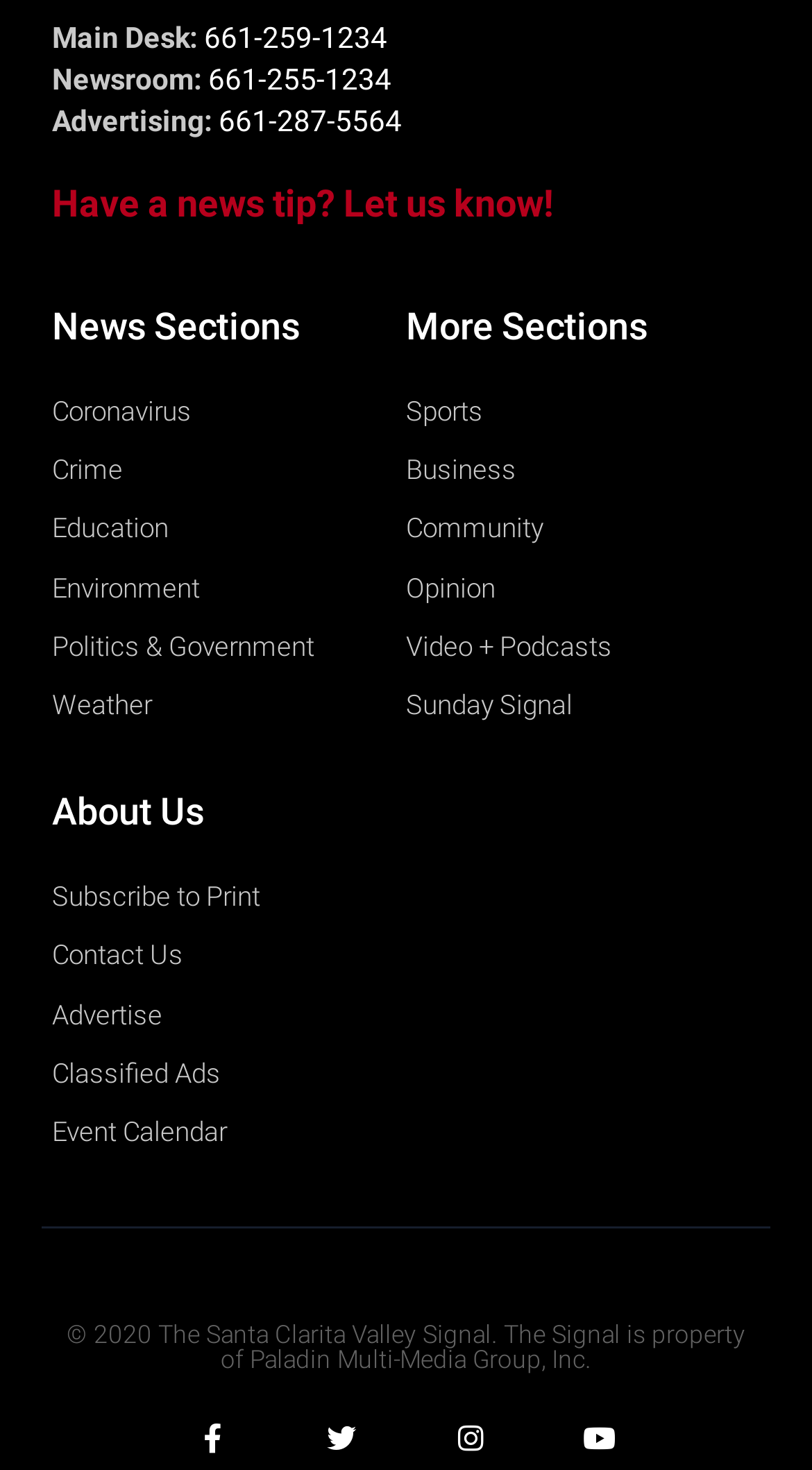Specify the bounding box coordinates of the element's region that should be clicked to achieve the following instruction: "Share via Twitter". The bounding box coordinates consist of four float numbers between 0 and 1, in the format [left, top, right, bottom].

None